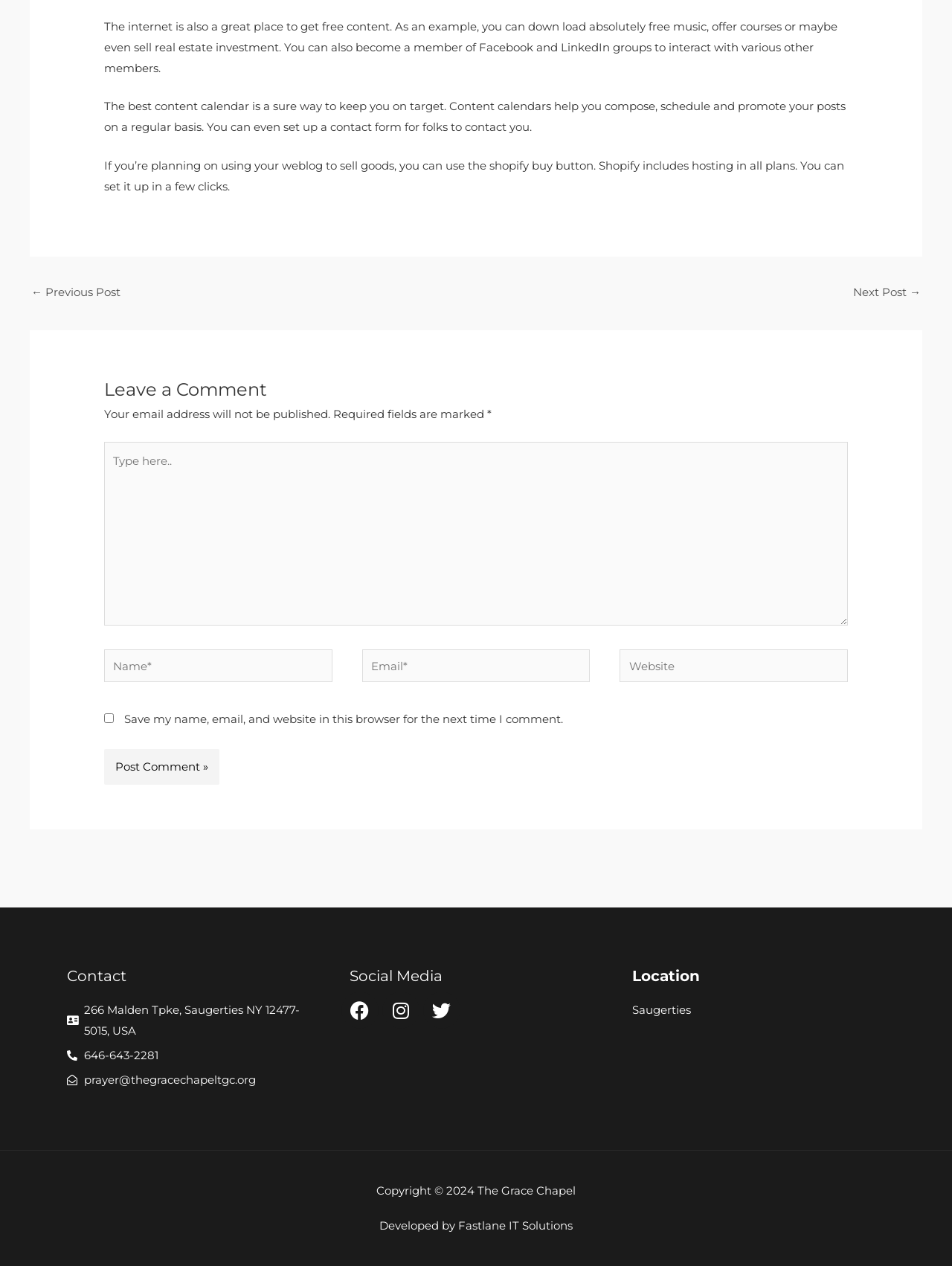Determine the bounding box coordinates of the UI element described by: "Saugerties".

[0.664, 0.79, 0.93, 0.806]